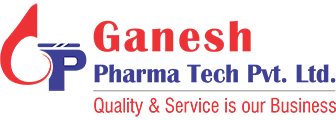Explain all the elements you observe in the image.

The image showcases the logo of Ganesh Pharma Tech Pvt. Ltd., a company dedicated to the pharmaceutical industry. The logo features the bold red text "Ganesh" at the top, followed by "Pharma Tech Pvt. Ltd." in a complementary blue font. A stylized graphic, resembling a drop or component relevant to the industry, is also visible, enhancing the brand's identity. Below the company name, the tagline "Quality & Service is our Business" emphasizes their commitment to high standards and customer satisfaction. This branding underscores Ganesh Pharma Tech’s focus on providing quality products and services to the pharmaceutical sector.